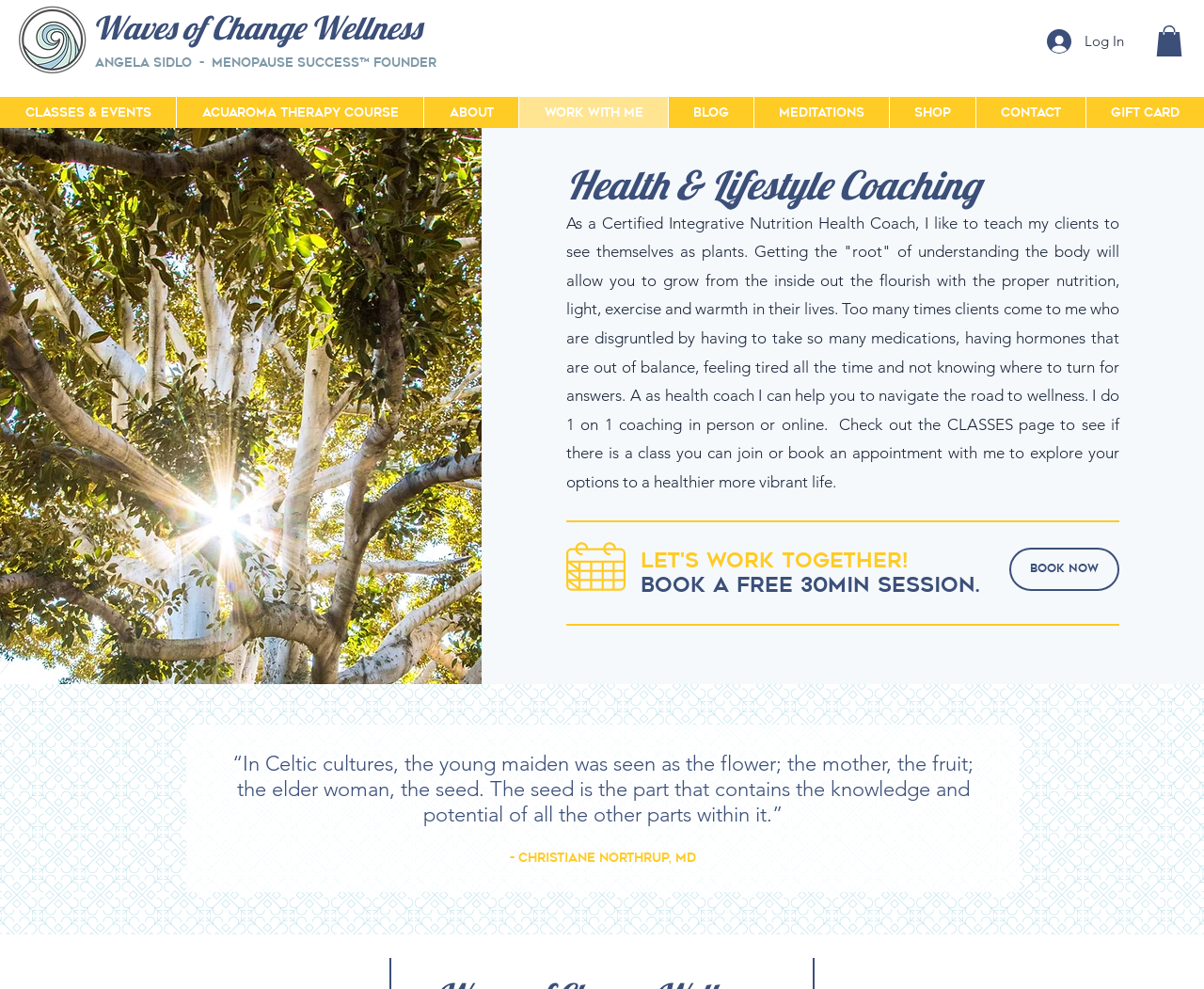Identify the bounding box for the given UI element using the description provided. Coordinates should be in the format (top-left x, top-left y, bottom-right x, bottom-right y) and must be between 0 and 1. Here is the description: Meditations

[0.626, 0.098, 0.738, 0.129]